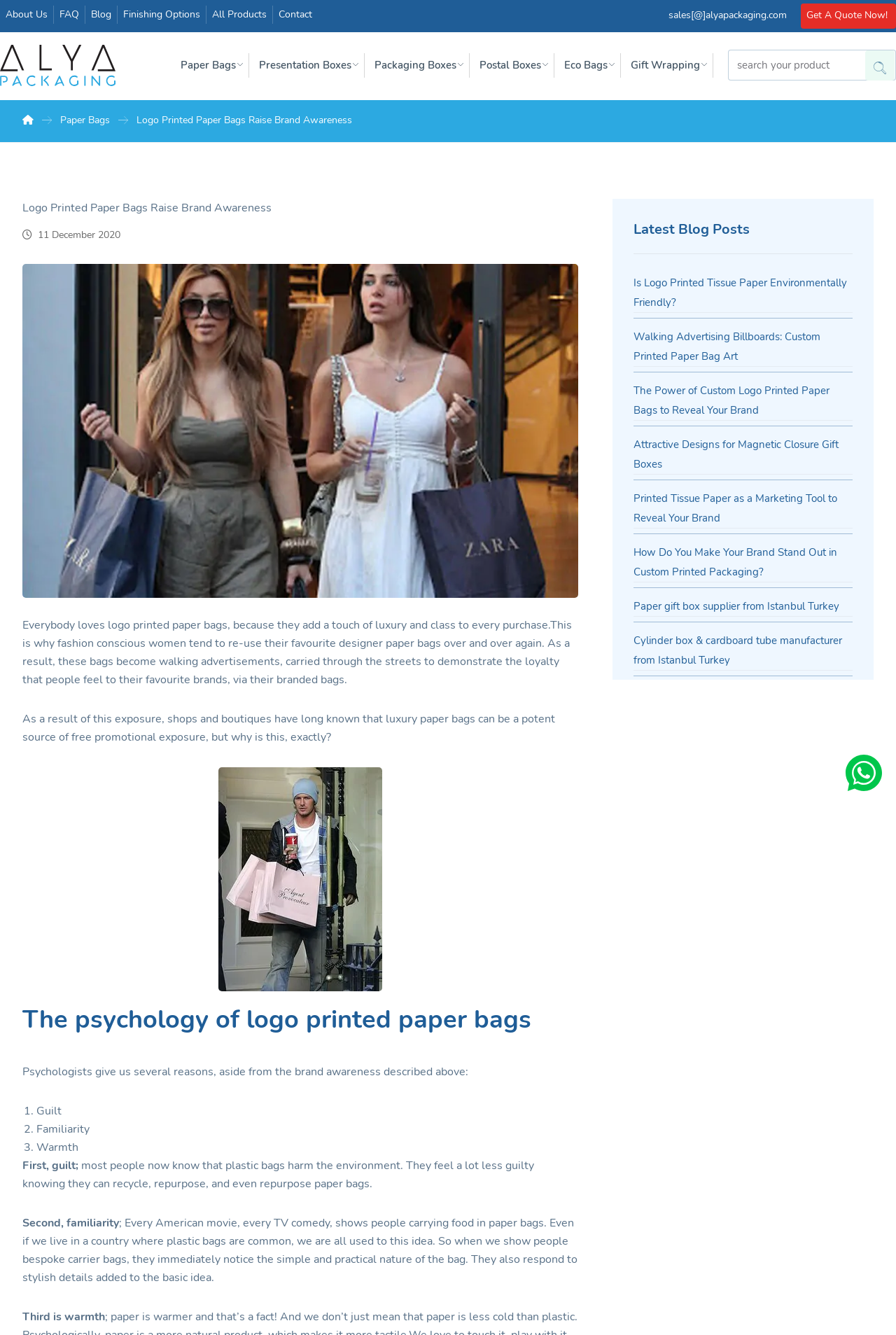Determine the bounding box coordinates of the clickable region to carry out the instruction: "View latest blog posts".

[0.707, 0.164, 0.951, 0.19]